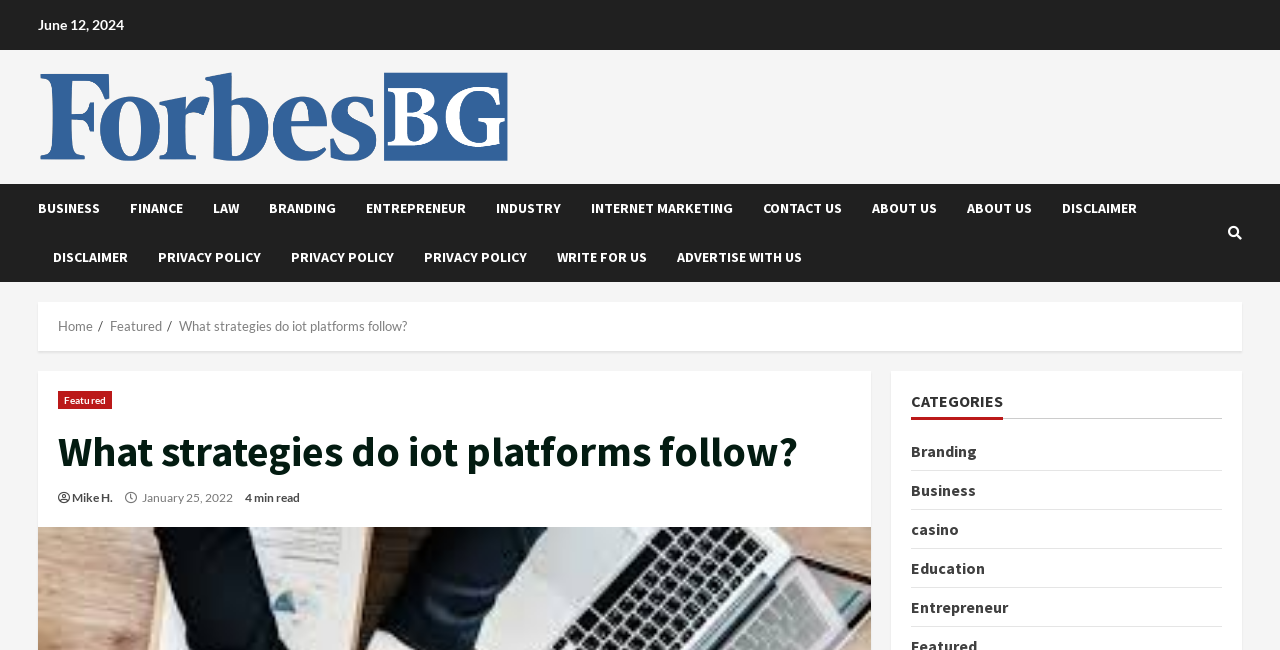Determine the coordinates of the bounding box that should be clicked to complete the instruction: "Go to BUSINESS". The coordinates should be represented by four float numbers between 0 and 1: [left, top, right, bottom].

[0.03, 0.283, 0.09, 0.358]